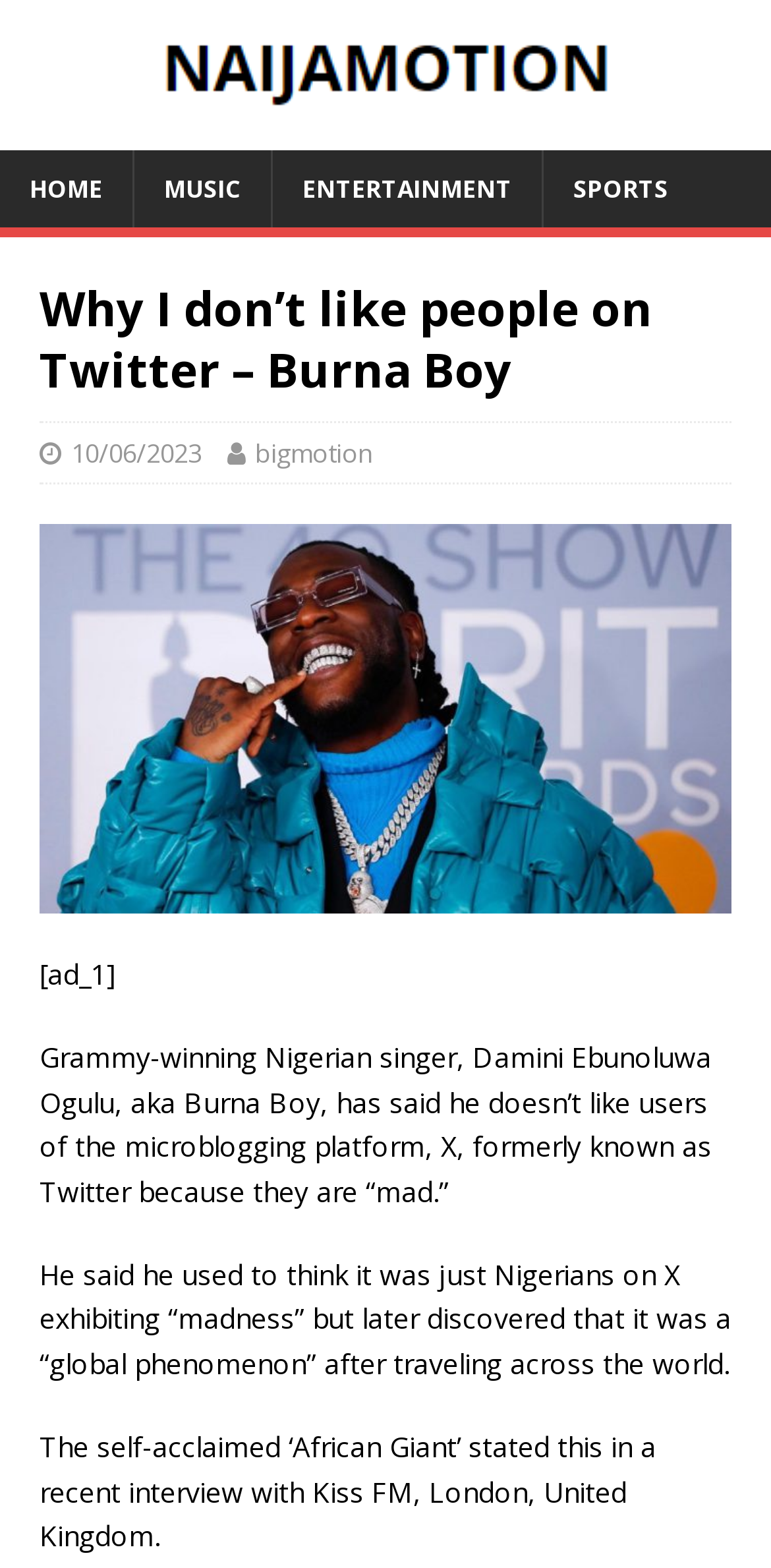Given the description of the UI element: "Home", predict the bounding box coordinates in the form of [left, top, right, bottom], with each value being a float between 0 and 1.

[0.0, 0.096, 0.172, 0.145]